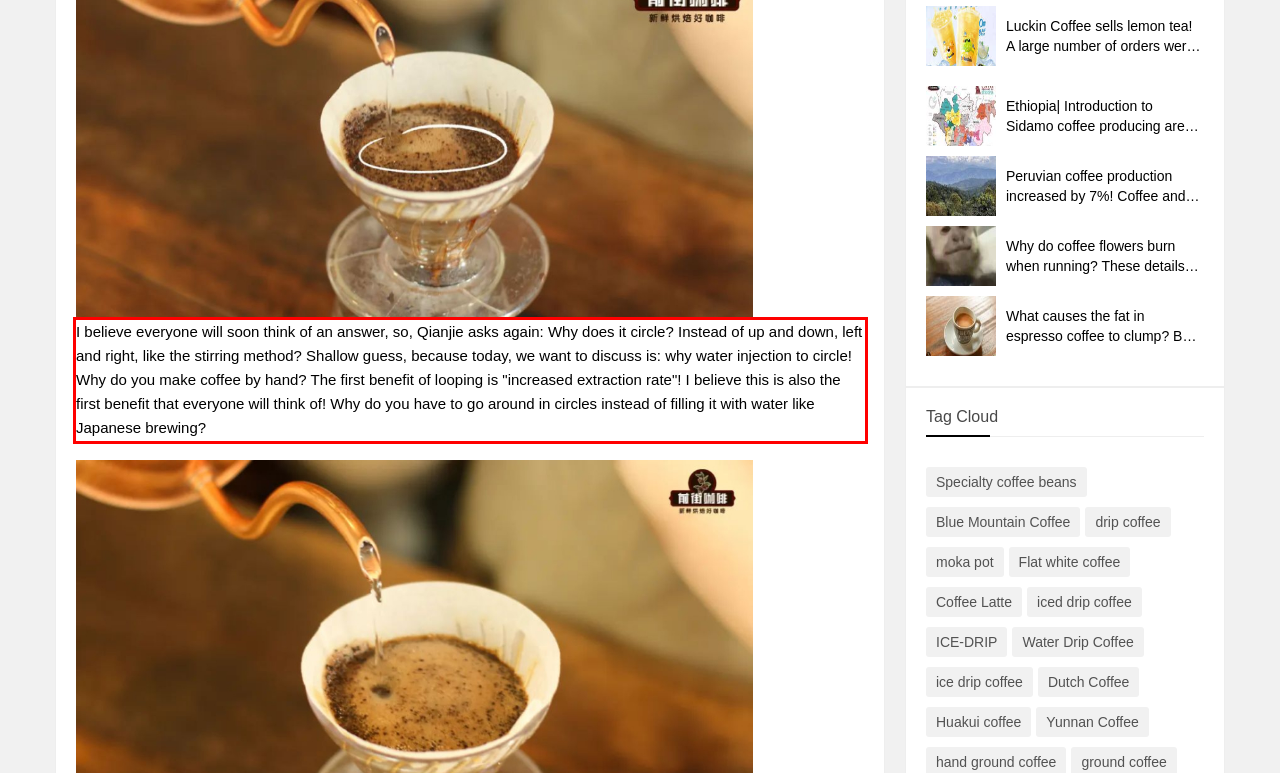You are provided with a screenshot of a webpage featuring a red rectangle bounding box. Extract the text content within this red bounding box using OCR.

I believe everyone will soon think of an answer, so, Qianjie asks again: Why does it circle? Instead of up and down, left and right, like the stirring method? Shallow guess, because today, we want to discuss is: why water injection to circle! Why do you make coffee by hand? The first benefit of looping is "increased extraction rate"! I believe this is also the first benefit that everyone will think of! Why do you have to go around in circles instead of filling it with water like Japanese brewing?